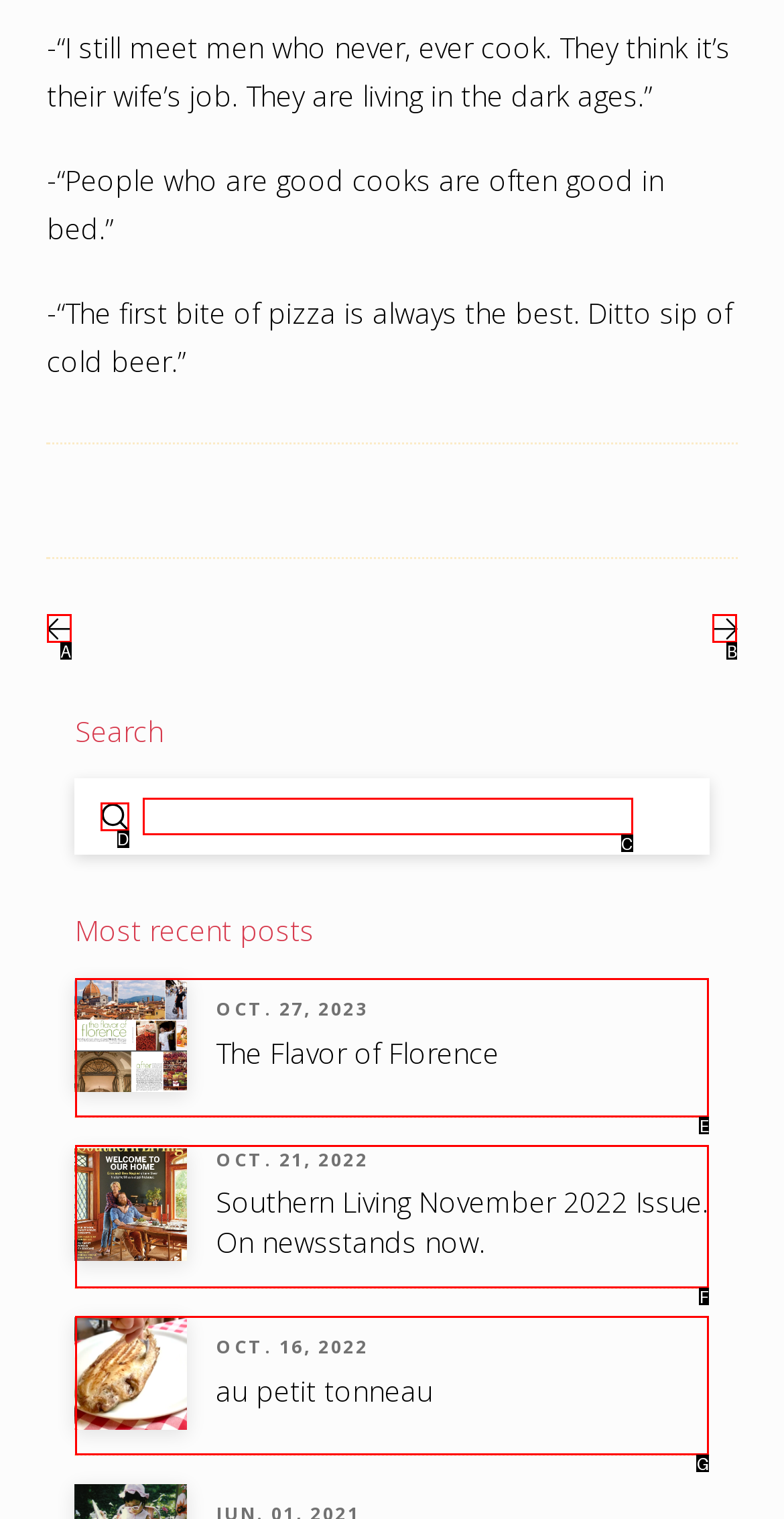Determine which HTML element best suits the description: Oct. 16, 2022au petit tonneau. Reply with the letter of the matching option.

G